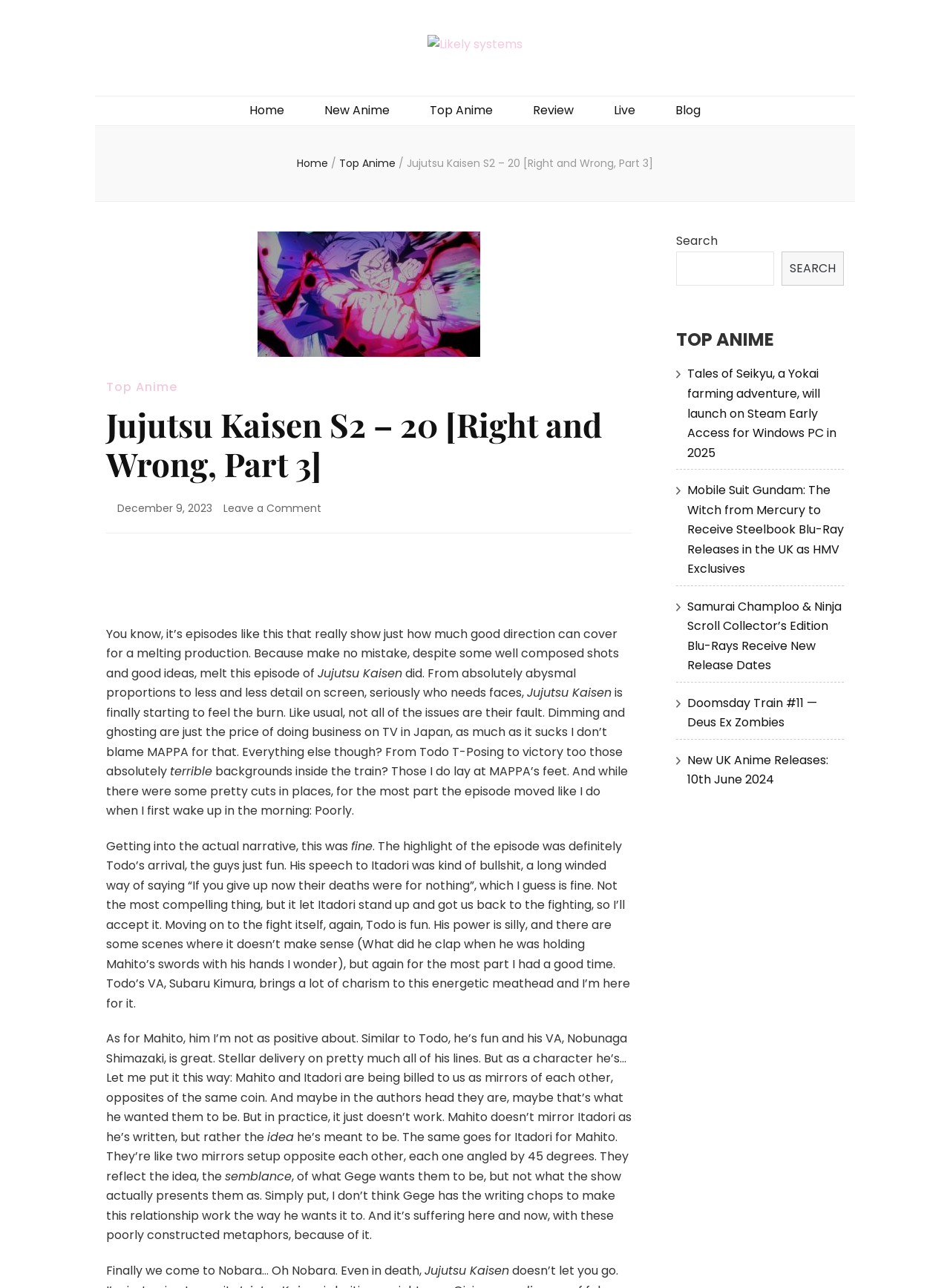Use a single word or phrase to answer the question: What is the name of the anime being reviewed?

Jujutsu Kaisen S2